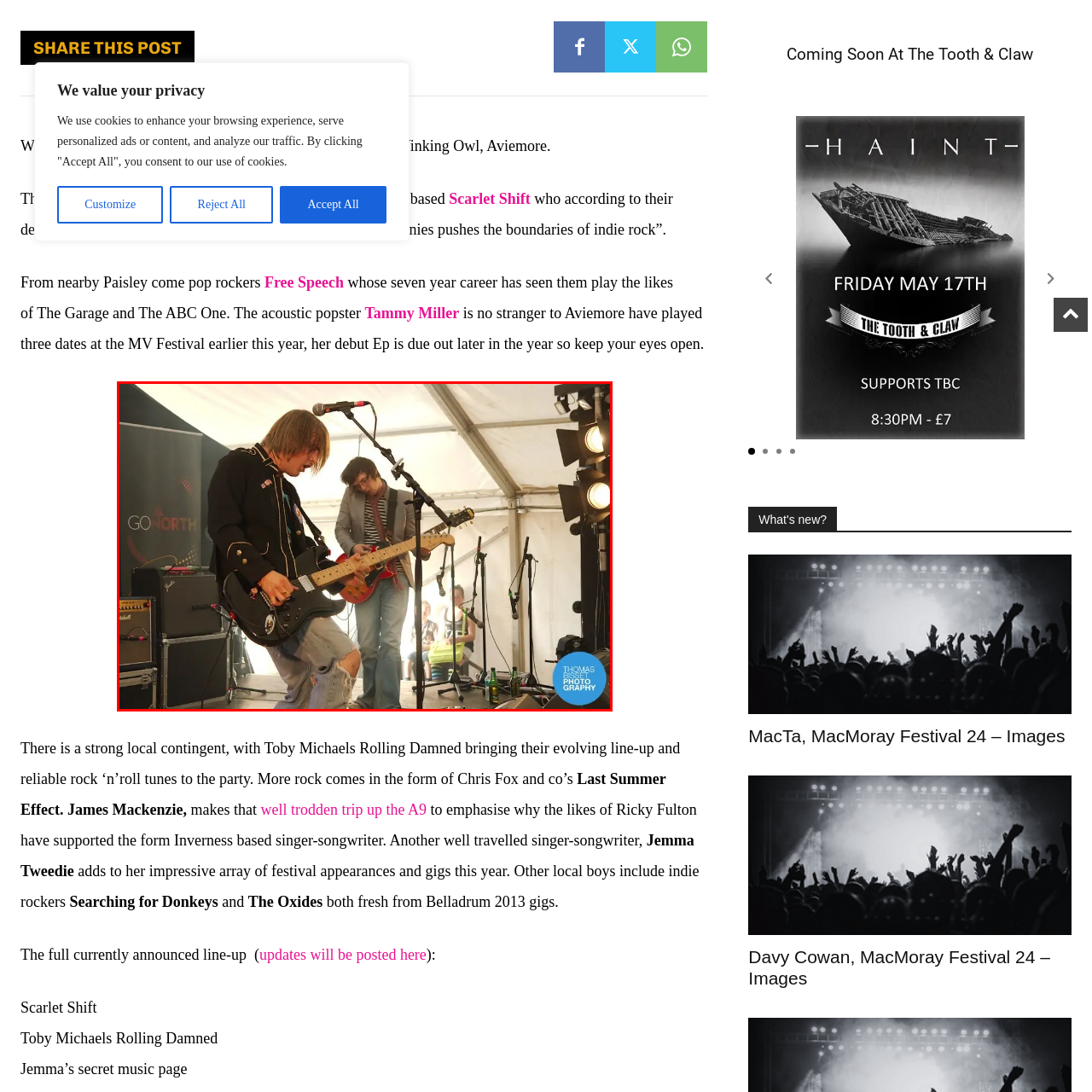Craft a comprehensive description of the image located inside the red boundary.

The image captures an energetic performance by a rock band at a music festival, featured as part of the "Go North" event. The lead guitarist, dressed in a stylish black jacket adorned with buttons, is caught in a moment of passionate playing, bending low over his guitar, which showcases a striking design. Beside him, another band member, clad in a casual striped sweater, joins in, playing a vibrant red guitar, contributing to the dynamic onstage presence. 

The performance takes place inside a tent, where the atmosphere is heightened by the bright stage lights and the enthusiastic audience visible in the background. Several microphones and amplifiers set the scene, underlining the festival's commitment to live music. This image encapsulates the vibrancy and creativity of the local music scene, highlighting the diversity of talent present at such community-focused events. The photo is credited to Thomas Bisset Photography, adding a professional touch to the lively moment captured.